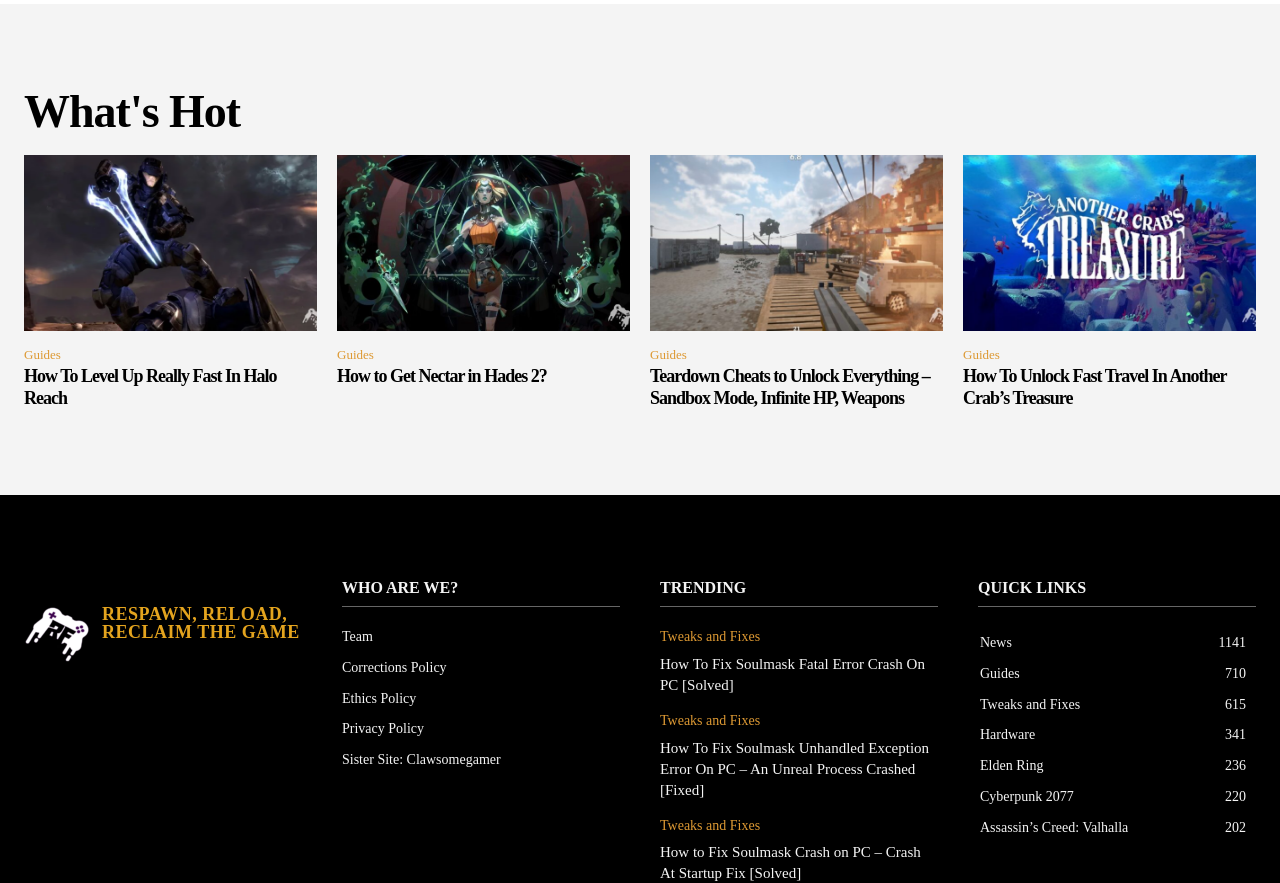Please determine the bounding box coordinates of the element's region to click in order to carry out the following instruction: "Visit the 'Team' page". The coordinates should be four float numbers between 0 and 1, i.e., [left, top, right, bottom].

[0.267, 0.705, 0.484, 0.739]